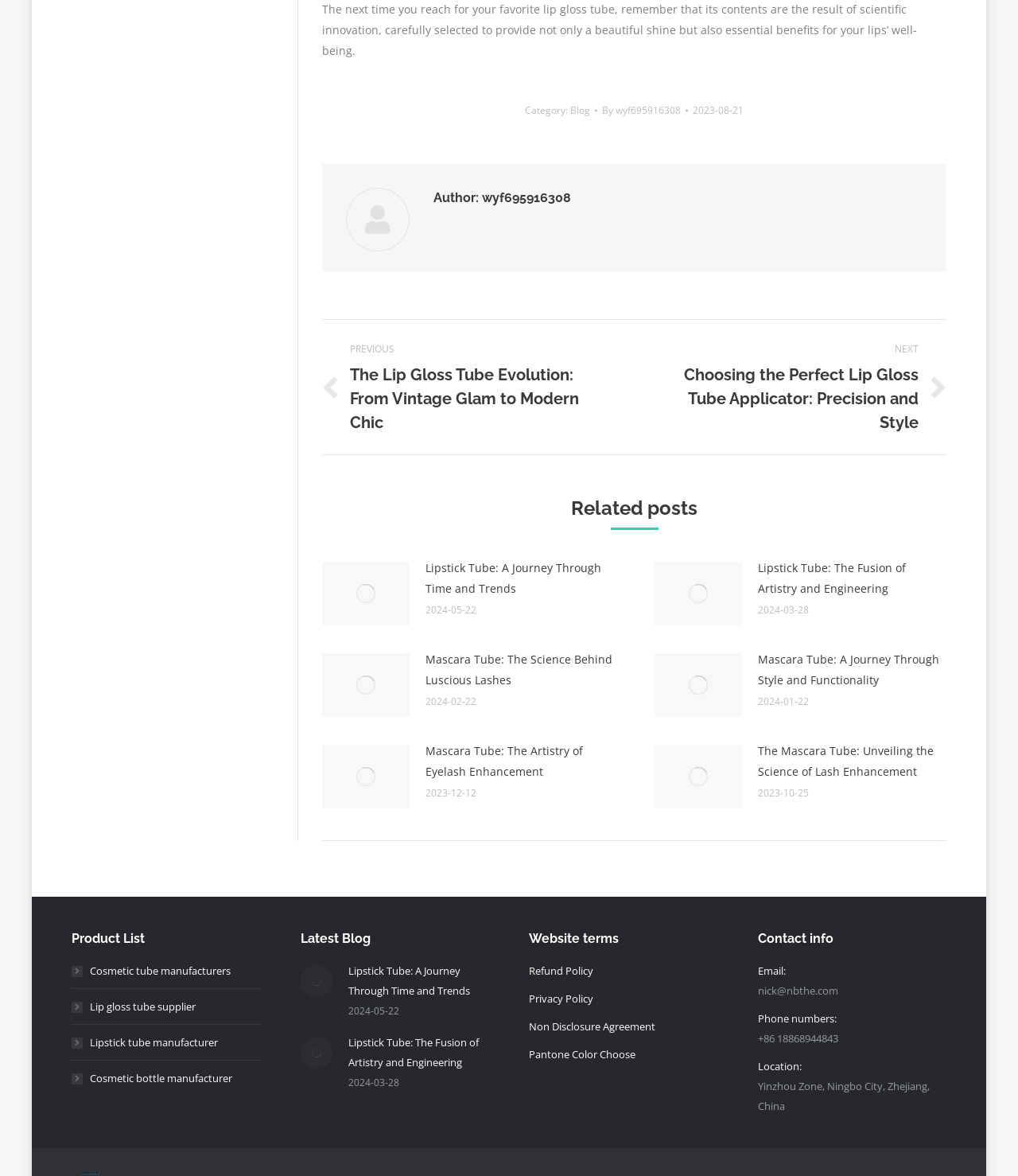What is the purpose of the 'Post navigation' section?
Based on the image, provide a one-word or brief-phrase response.

To navigate between posts